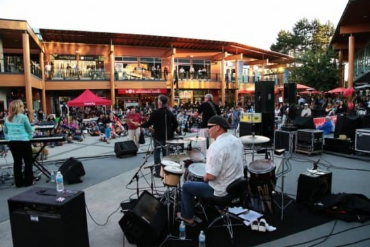Provide an extensive narrative of what is shown in the image.

A vibrant scene from the Live in Lynn Valley Village Concert featuring the Adam Woodall Band, known for their folk rock music. The image captures musicians performing on stage, with a focus on the drummer, dressed in white, and playing energetically. The background showcases an enthusiastic crowd gathered in an outdoor space surrounded by shops and seating areas. The venue is illuminated with warm lights, creating a festive atmosphere that sets the stage for a summer evening concert. This event, which draws families and music lovers alike, is a highlight of the Lynn Valley Village experience, emphasizing community and live music enjoyment.